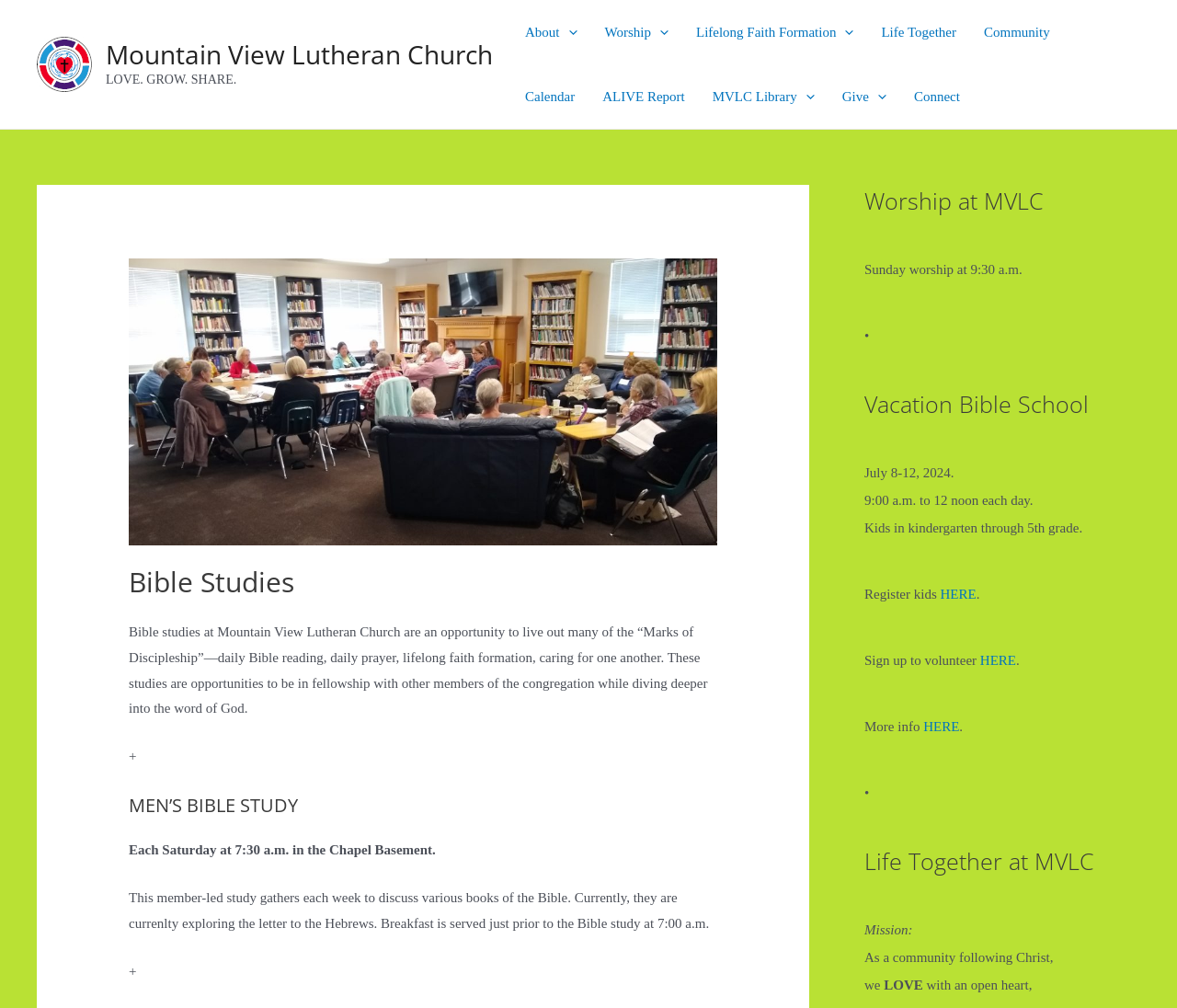Highlight the bounding box coordinates of the element that should be clicked to carry out the following instruction: "Click the 'Give' link". The coordinates must be given as four float numbers ranging from 0 to 1, i.e., [left, top, right, bottom].

[0.704, 0.064, 0.765, 0.128]